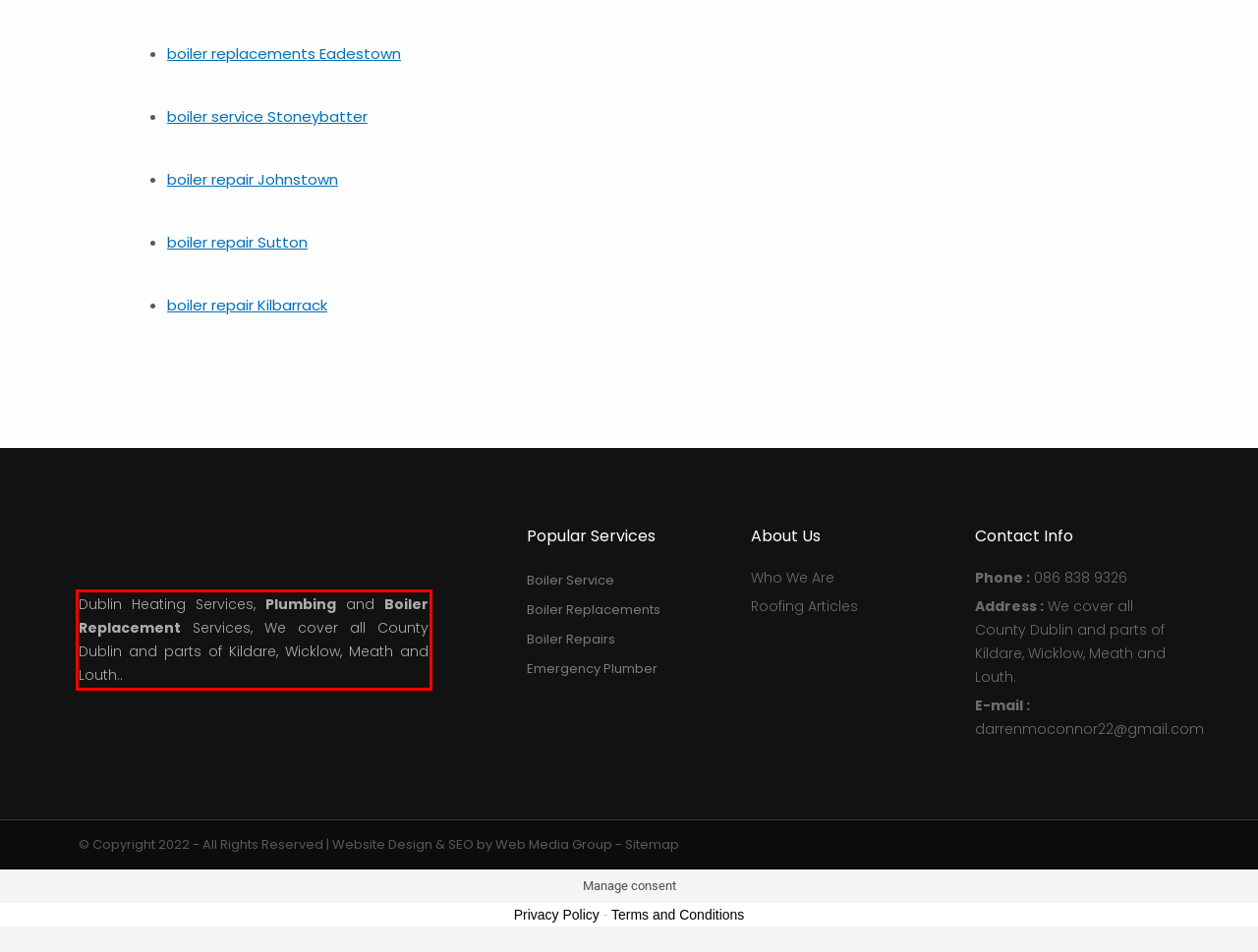Extract and provide the text found inside the red rectangle in the screenshot of the webpage.

Dublin Heating Services, Plumbing and Boiler Replacement Services, We cover all County Dublin and parts of Kildare, Wicklow, Meath and Louth..